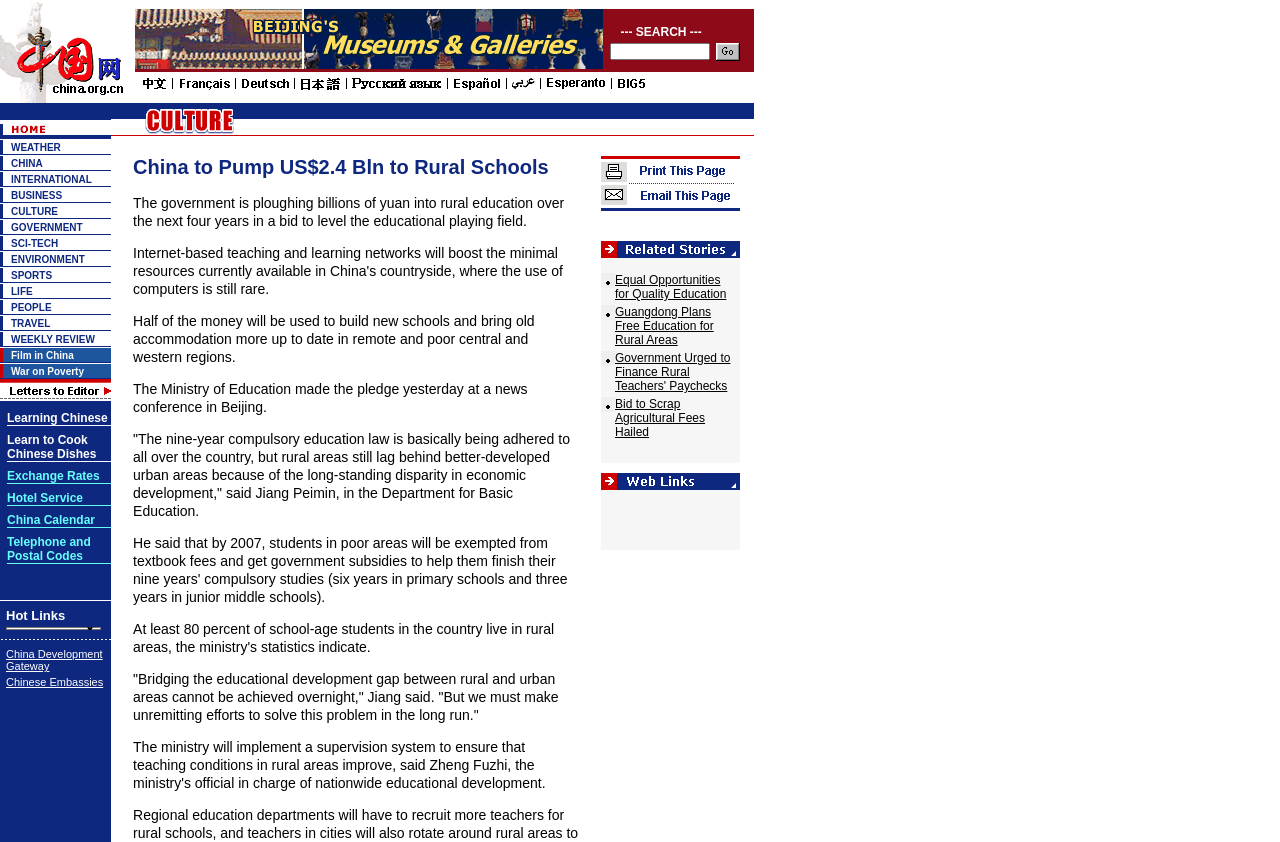Please identify the bounding box coordinates of the element I should click to complete this instruction: 'View China news'. The coordinates should be given as four float numbers between 0 and 1, like this: [left, top, right, bottom].

[0.009, 0.187, 0.033, 0.2]